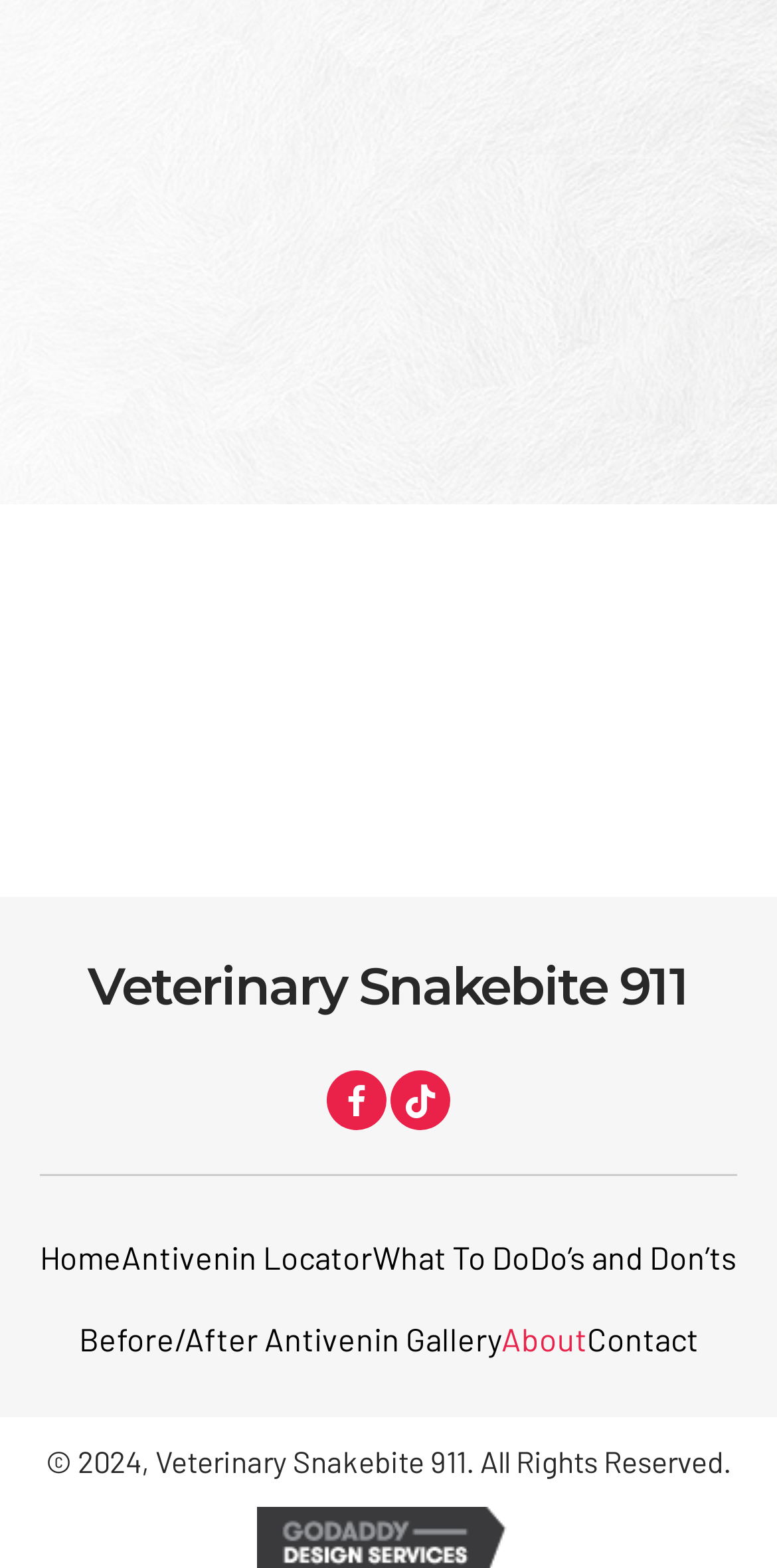Give a succinct answer to this question in a single word or phrase: 
Who designed the website?

GoDaddy Web Design